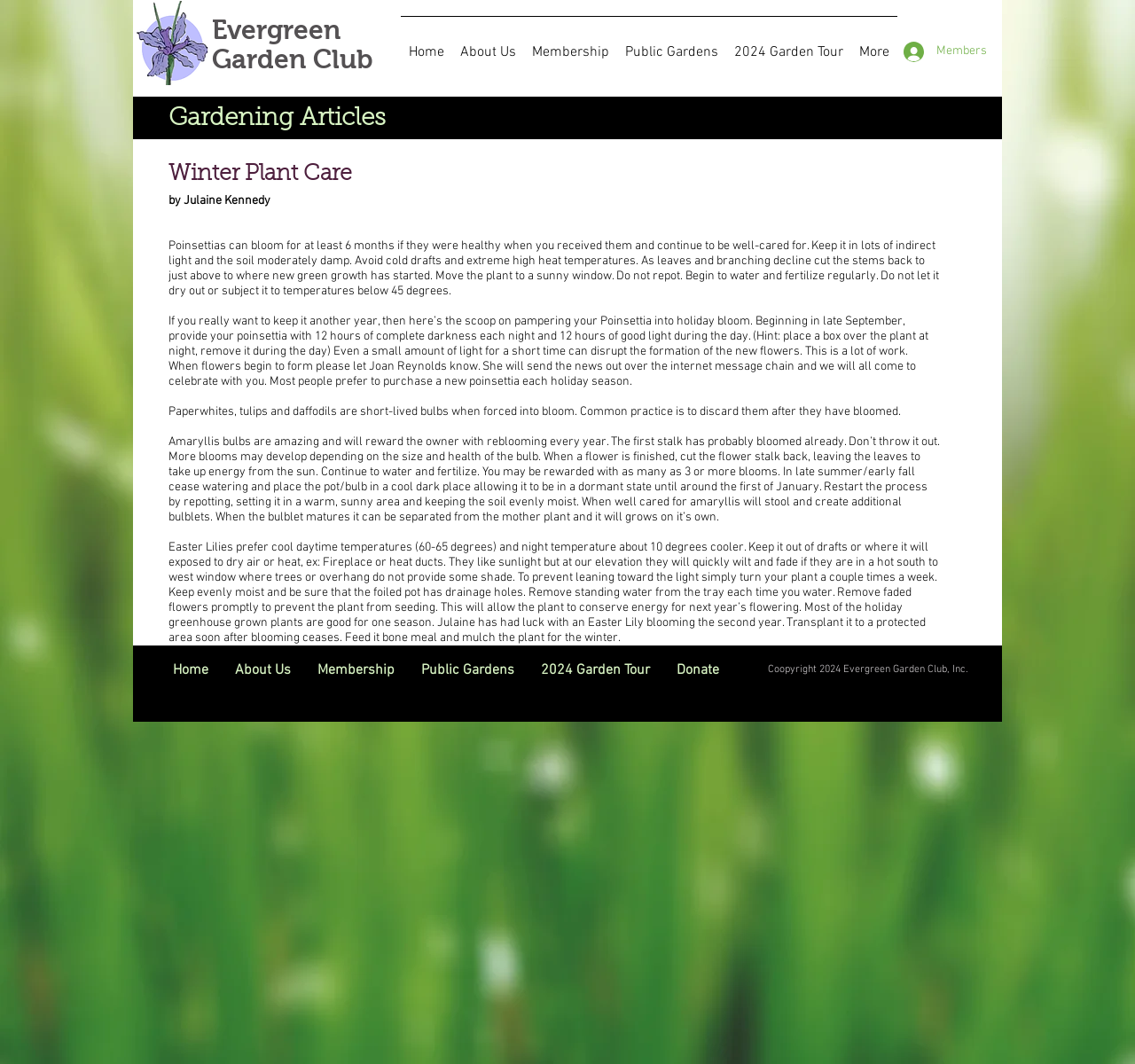Bounding box coordinates must be specified in the format (top-left x, top-left y, bottom-right x, bottom-right y). All values should be floating point numbers between 0 and 1. What are the bounding box coordinates of the UI element described as: Public Gardens

[0.359, 0.623, 0.465, 0.636]